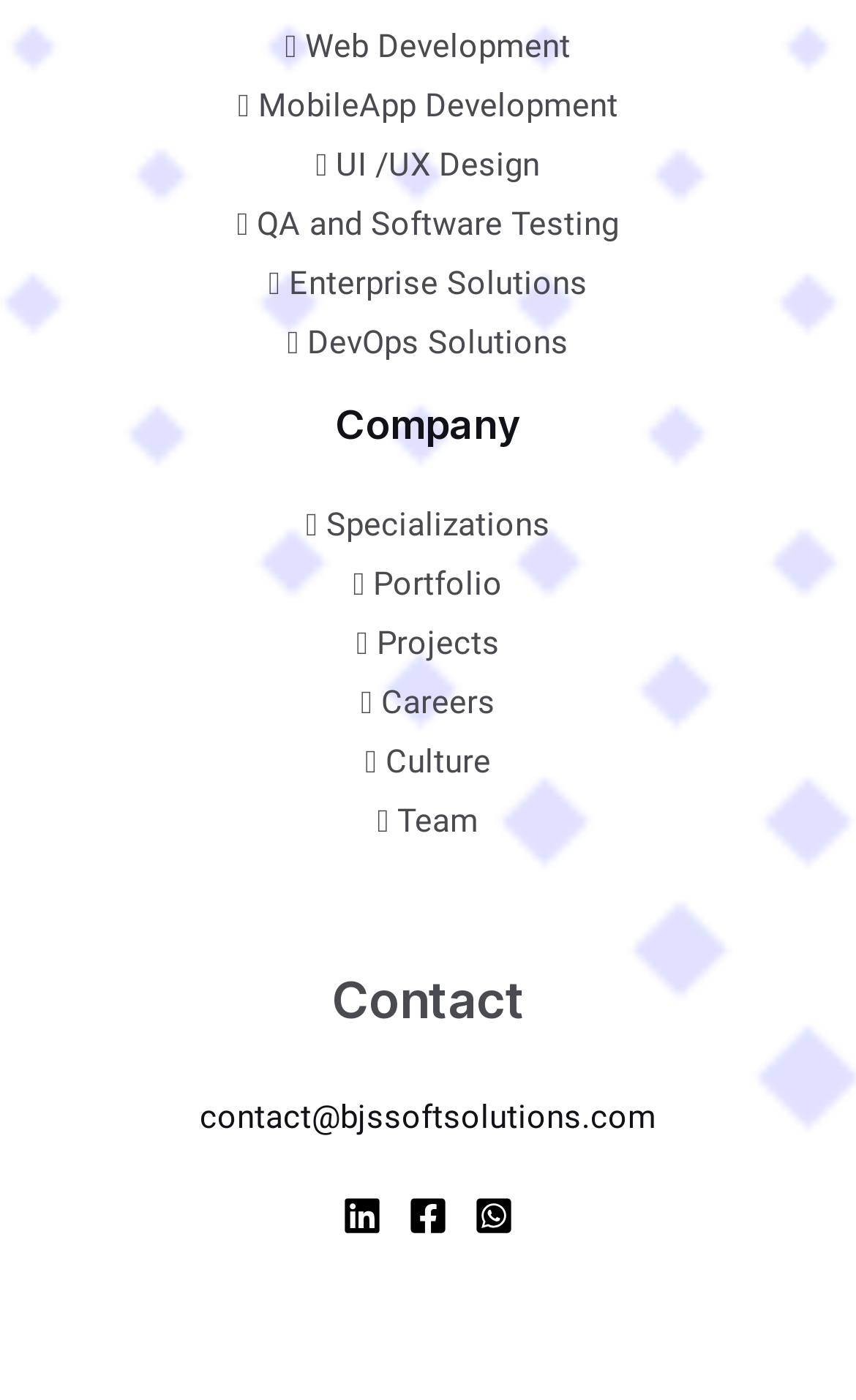Given the element description, predict the bounding box coordinates in the format (top-left x, top-left y, bottom-right x, bottom-right y), using floating point numbers between 0 and 1: UI /UX Design

[0.369, 0.103, 0.631, 0.131]